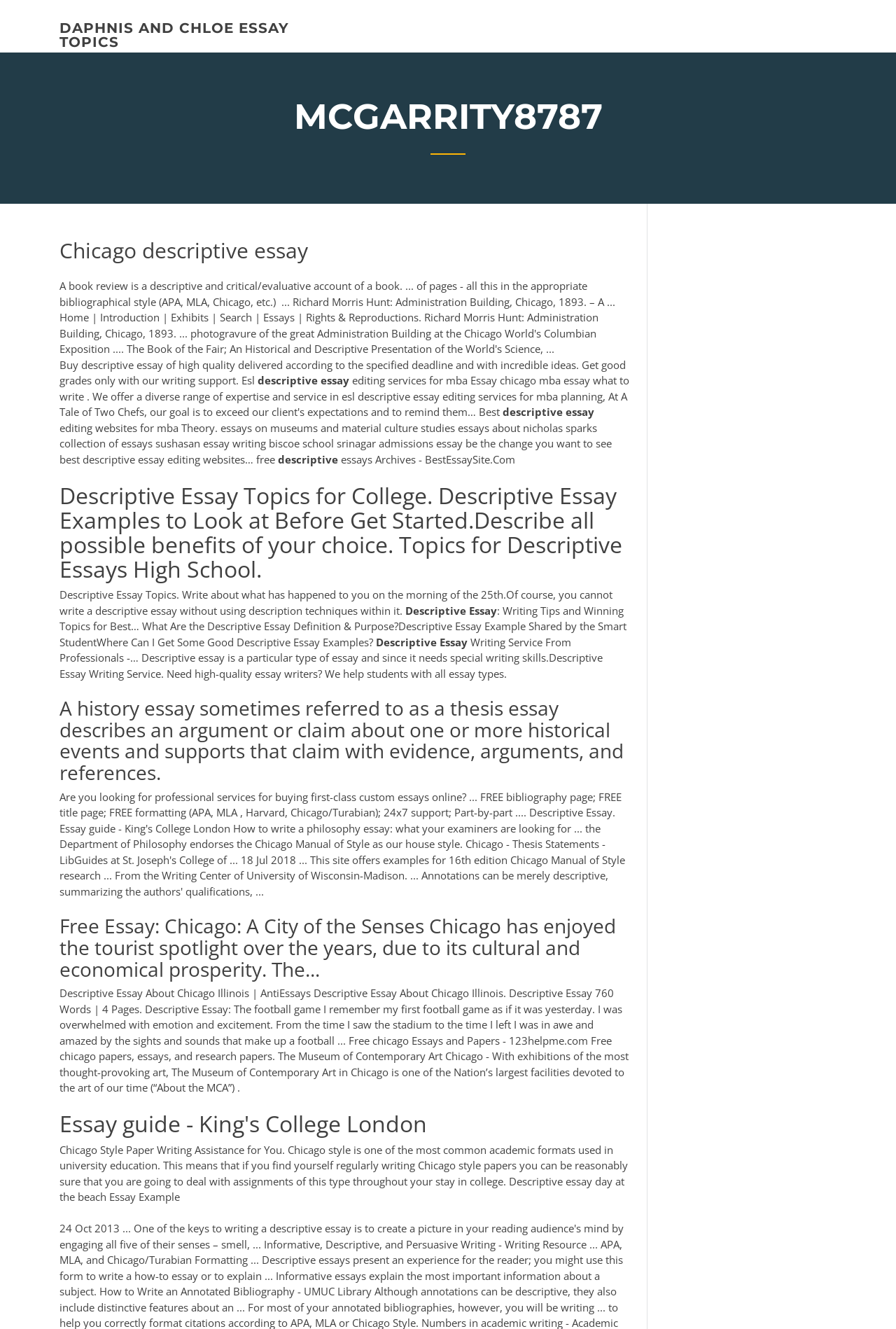Provide the bounding box coordinates in the format (top-left x, top-left y, bottom-right x, bottom-right y). All values are floating point numbers between 0 and 1. Determine the bounding box coordinate of the UI element described as: daphnis and chloe essay topics

[0.066, 0.015, 0.323, 0.038]